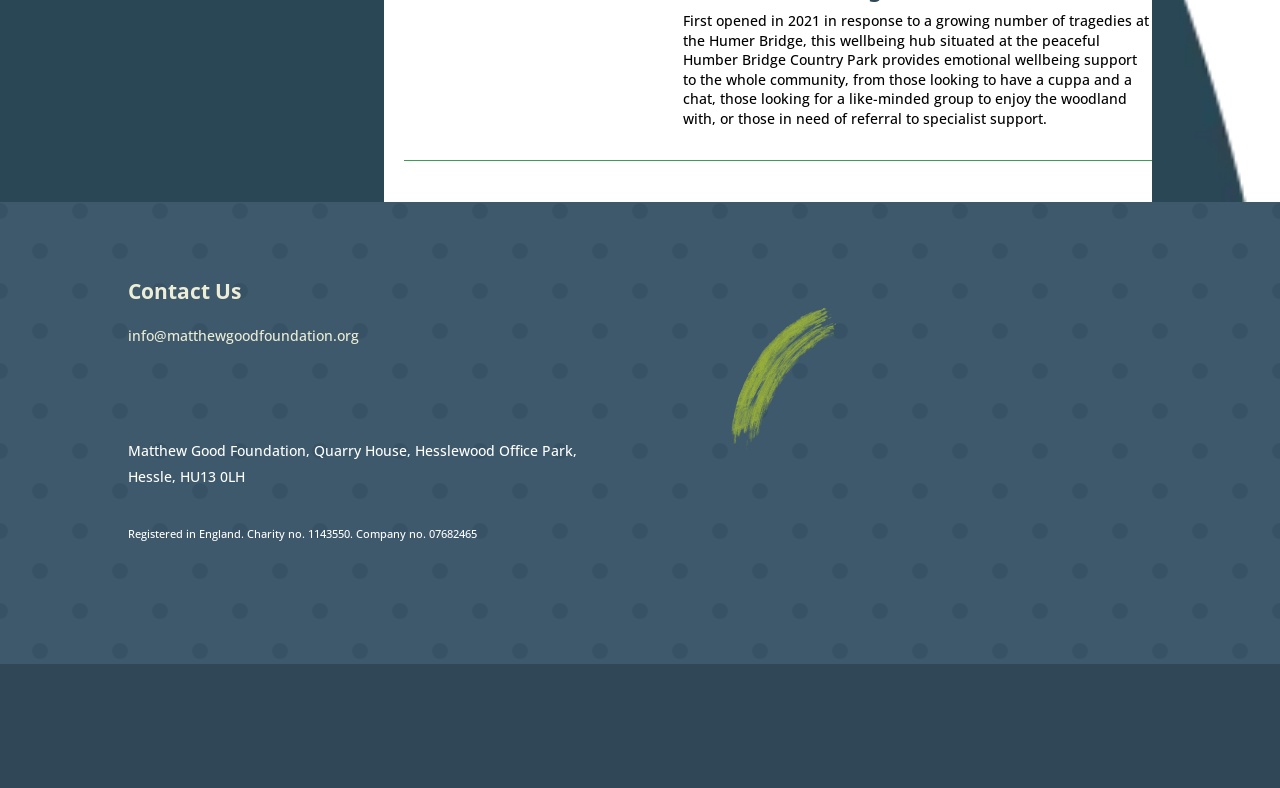Provide your answer in one word or a succinct phrase for the question: 
What is the charity number of the Matthew Good Foundation?

1143550